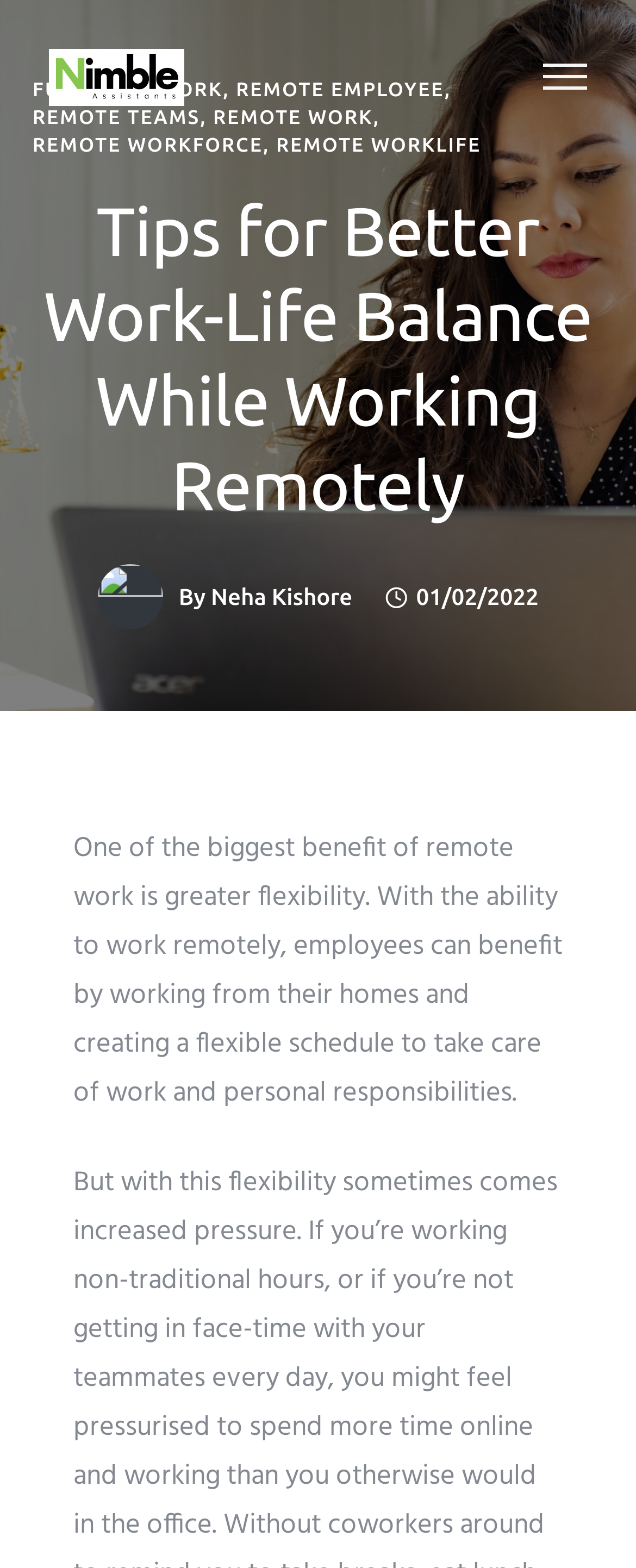What is the main topic of the article?
Answer the question with as much detail as possible.

I inferred the main topic of the article by looking at the heading 'Tips for Better Work-Life Balance While Working Remotely' and the static text that discusses the benefits of remote work, which suggests that the article is about achieving a better work-life balance while working remotely.